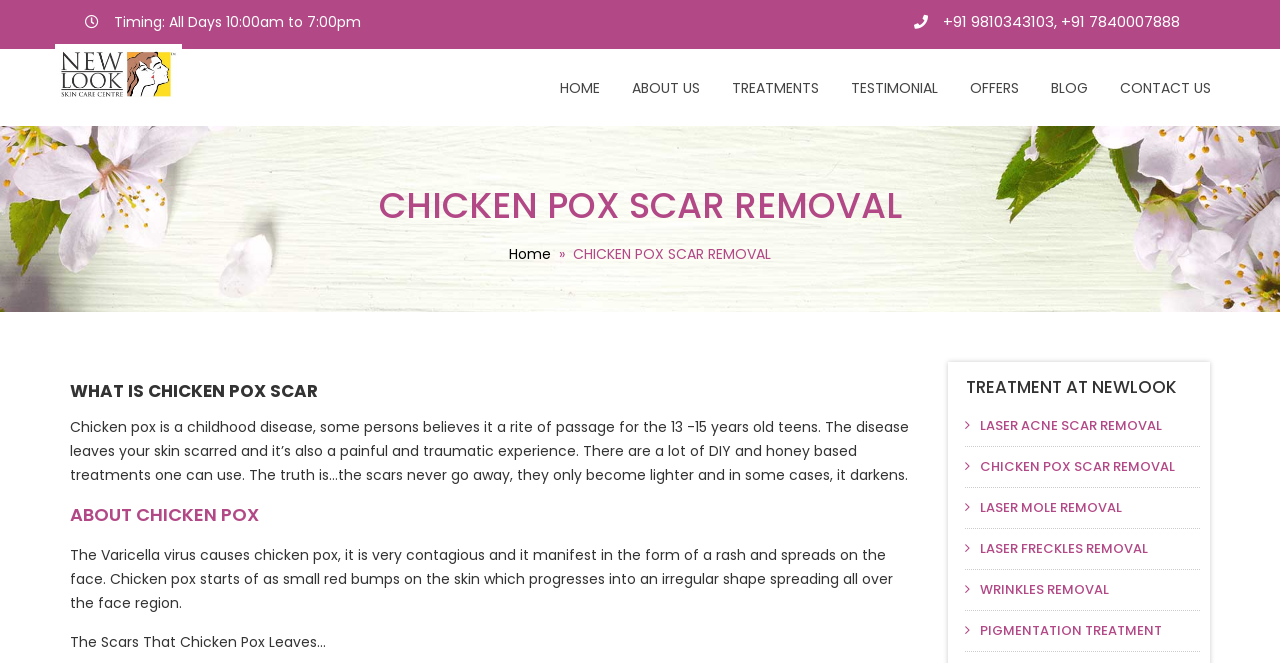What is the name of the clinic?
Could you answer the question in a detailed manner, providing as much information as possible?

I found the name of the clinic by looking at the link element with the text 'New Look Laser Clinic' which has a bounding box coordinate of [0.043, 0.066, 0.154, 0.157]. This suggests that the clinic is called New Look Laser Clinic.